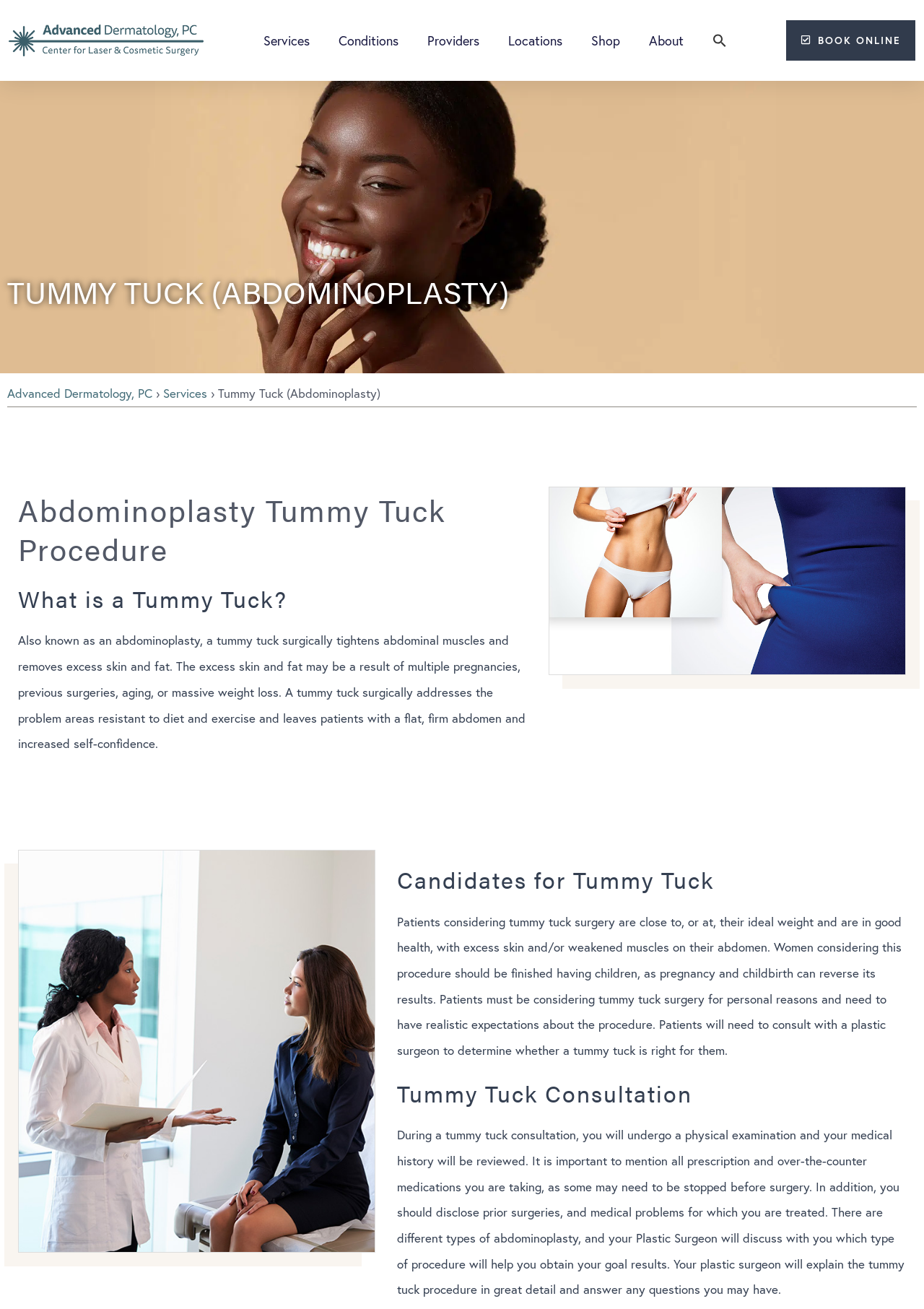Select the bounding box coordinates of the element I need to click to carry out the following instruction: "View the 'PROJECT' details".

None